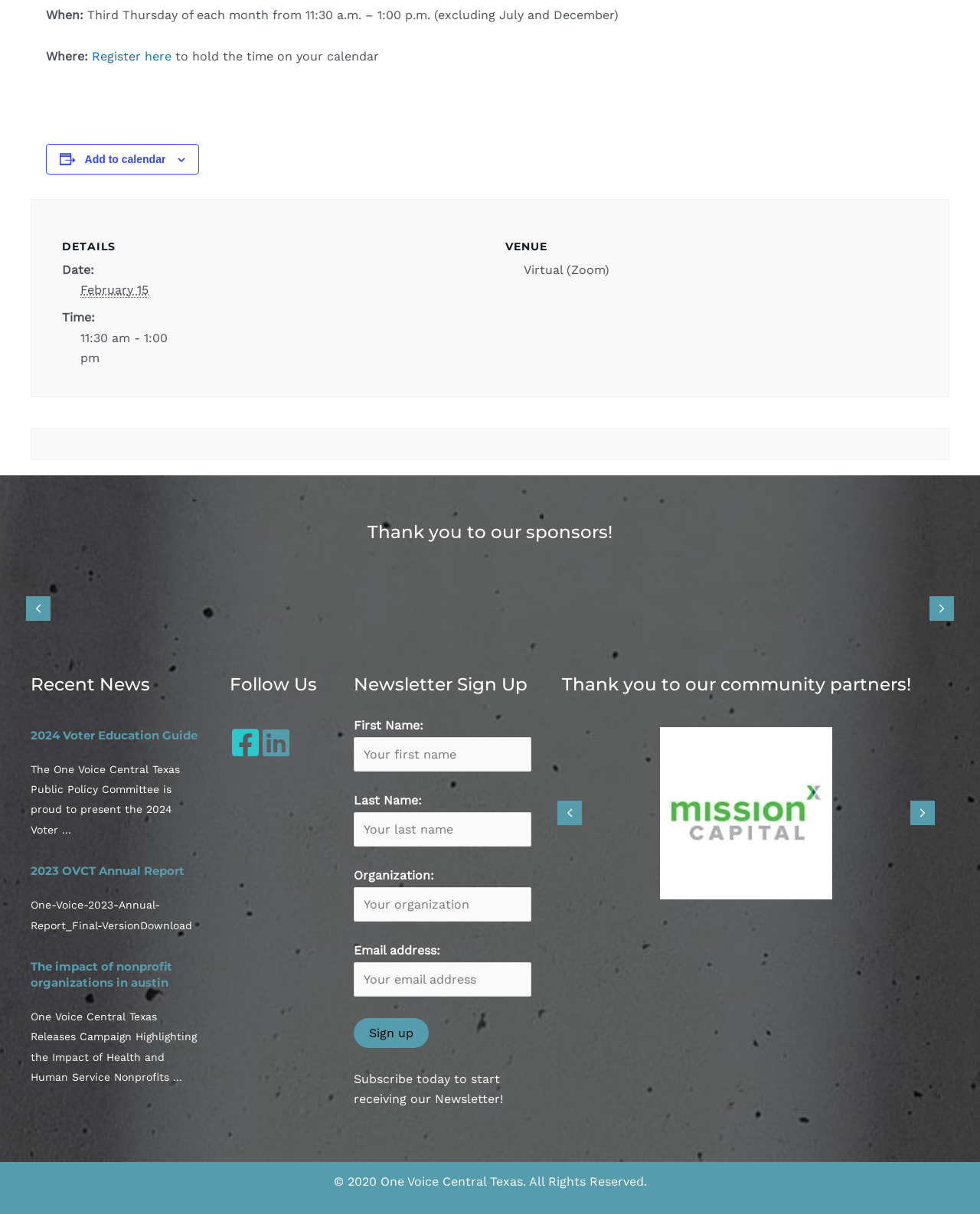What is the time of the event?
Refer to the screenshot and respond with a concise word or phrase.

11:30 am - 1:00 pm